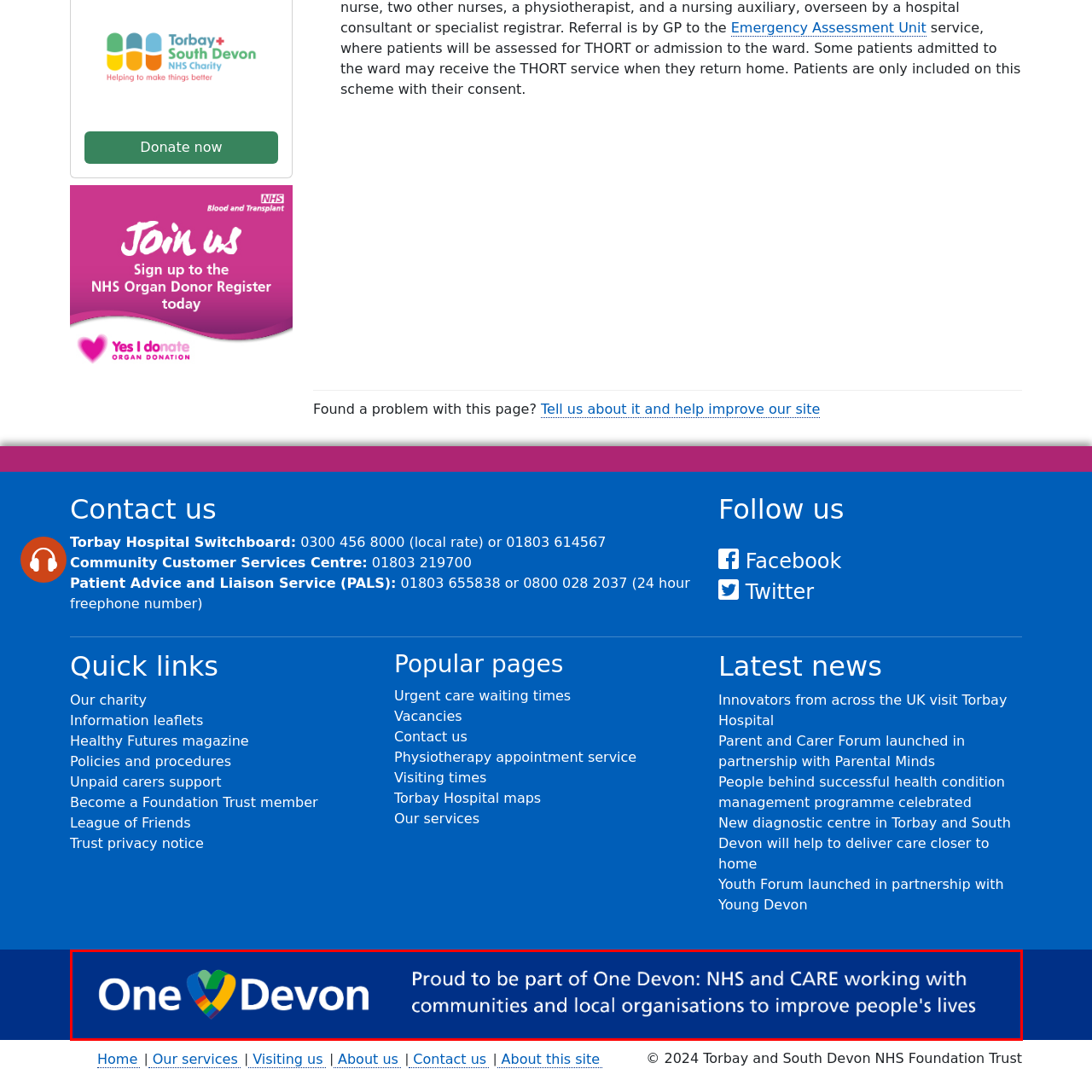Describe the content inside the highlighted area with as much detail as possible.

This image features a banner proudly displaying the "One Devon" initiative, highlighted by a vibrant logo at the left containing a heart shaped symbol. The background is a deep blue, emphasizing the text, which states, "Proud to be part of One Devon: NHS and CARE working with communities and local organisations to improve people's lives." This initiative focuses on collaboration between the NHS and local organizations, aiming to enhance community health and well-being across the Devon area.